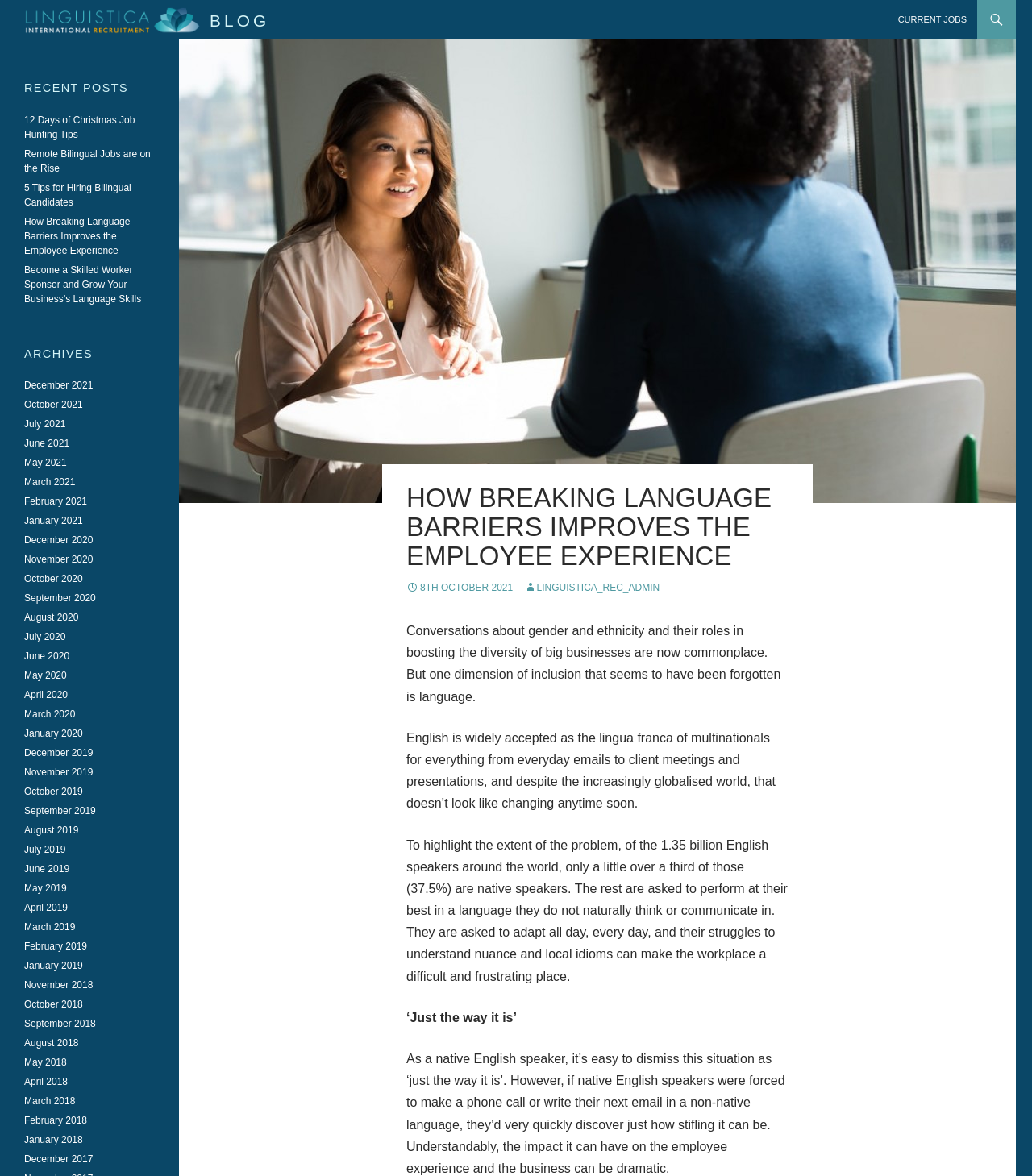What is the topic of the blog post?
Refer to the image and give a detailed answer to the query.

The topic of the blog post can be determined by reading the heading 'HOW BREAKING LANGUAGE BARRIERS IMPROVES THE EMPLOYEE EXPERIENCE' and the subsequent paragraphs that discuss the importance of language in the workplace.